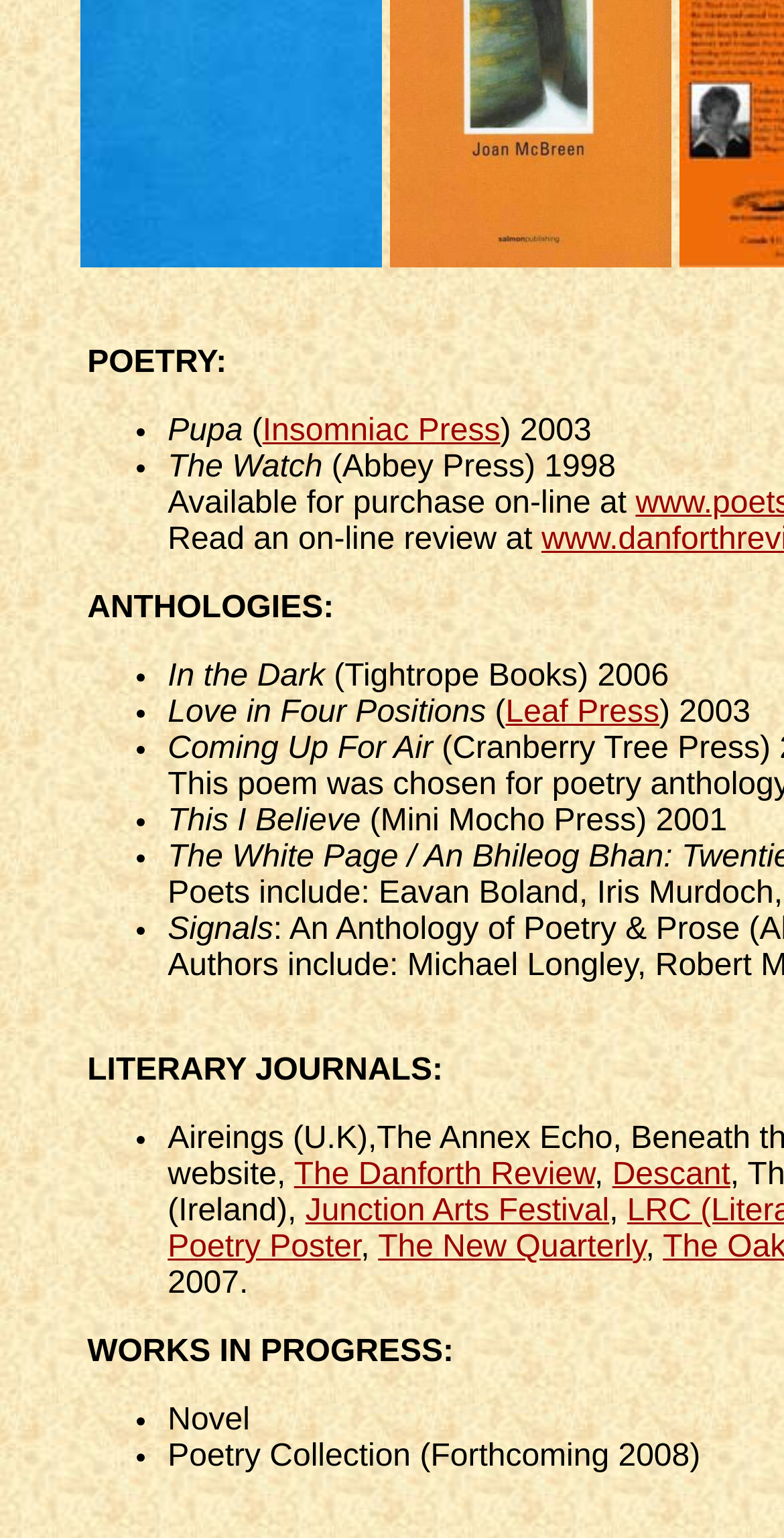Locate the UI element described by The Danforth Review and provide its bounding box coordinates. Use the format (top-left x, top-left y, bottom-right x, bottom-right y) with all values as floating point numbers between 0 and 1.

[0.375, 0.753, 0.758, 0.775]